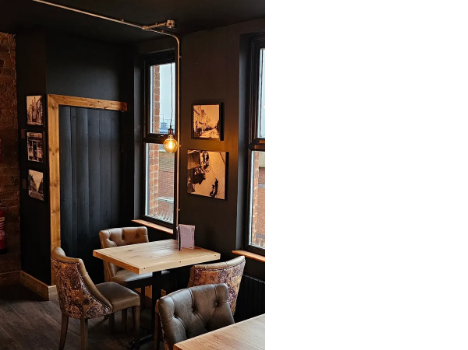What color is the partial wall?
Answer the question with a detailed and thorough explanation.

According to the caption, the partial wall behind the table has dark paint, which creates a warm and intimate atmosphere in the space.